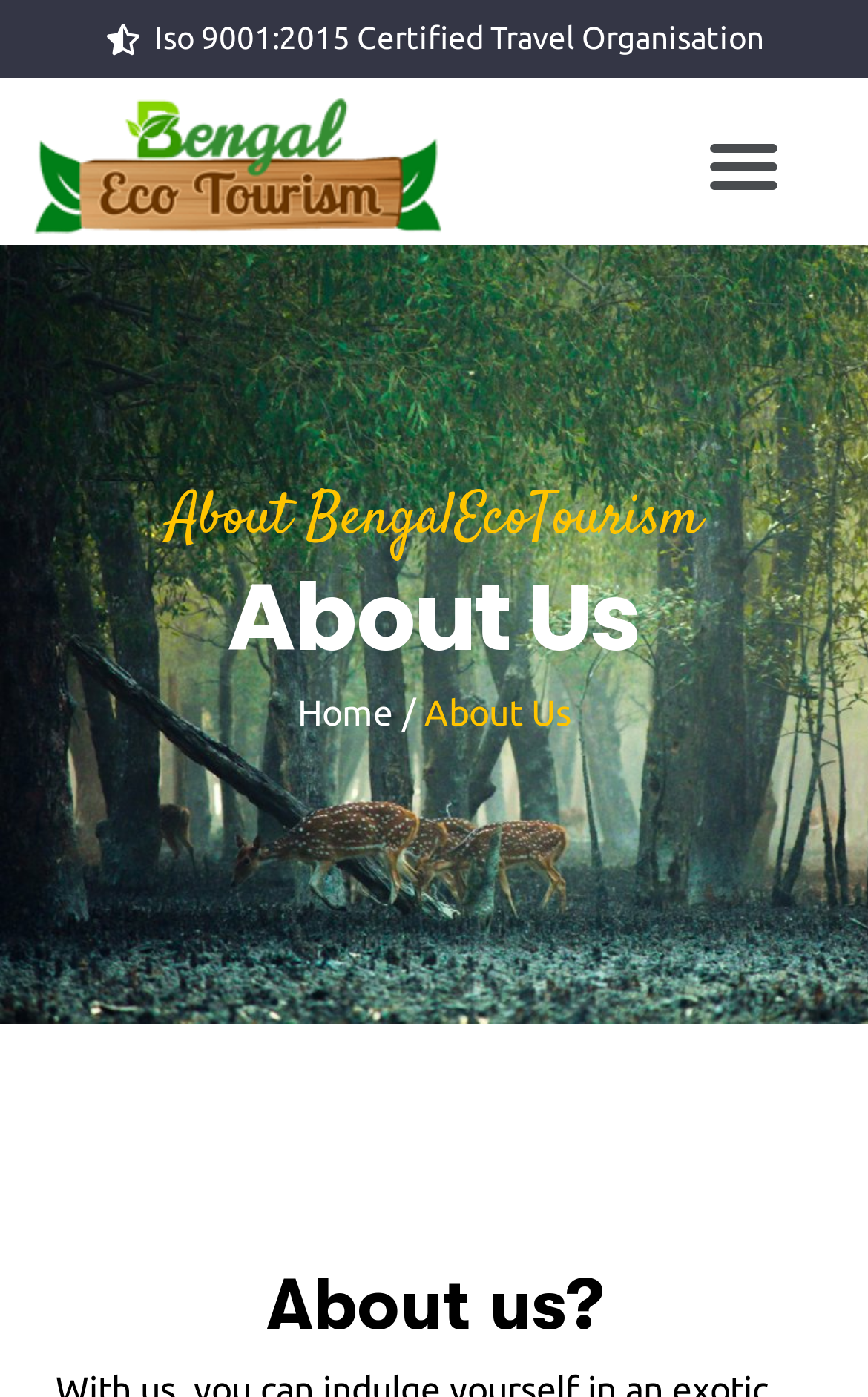What is the name of the travel organisation?
Give a single word or phrase answer based on the content of the image.

Bengal Eco Tourism